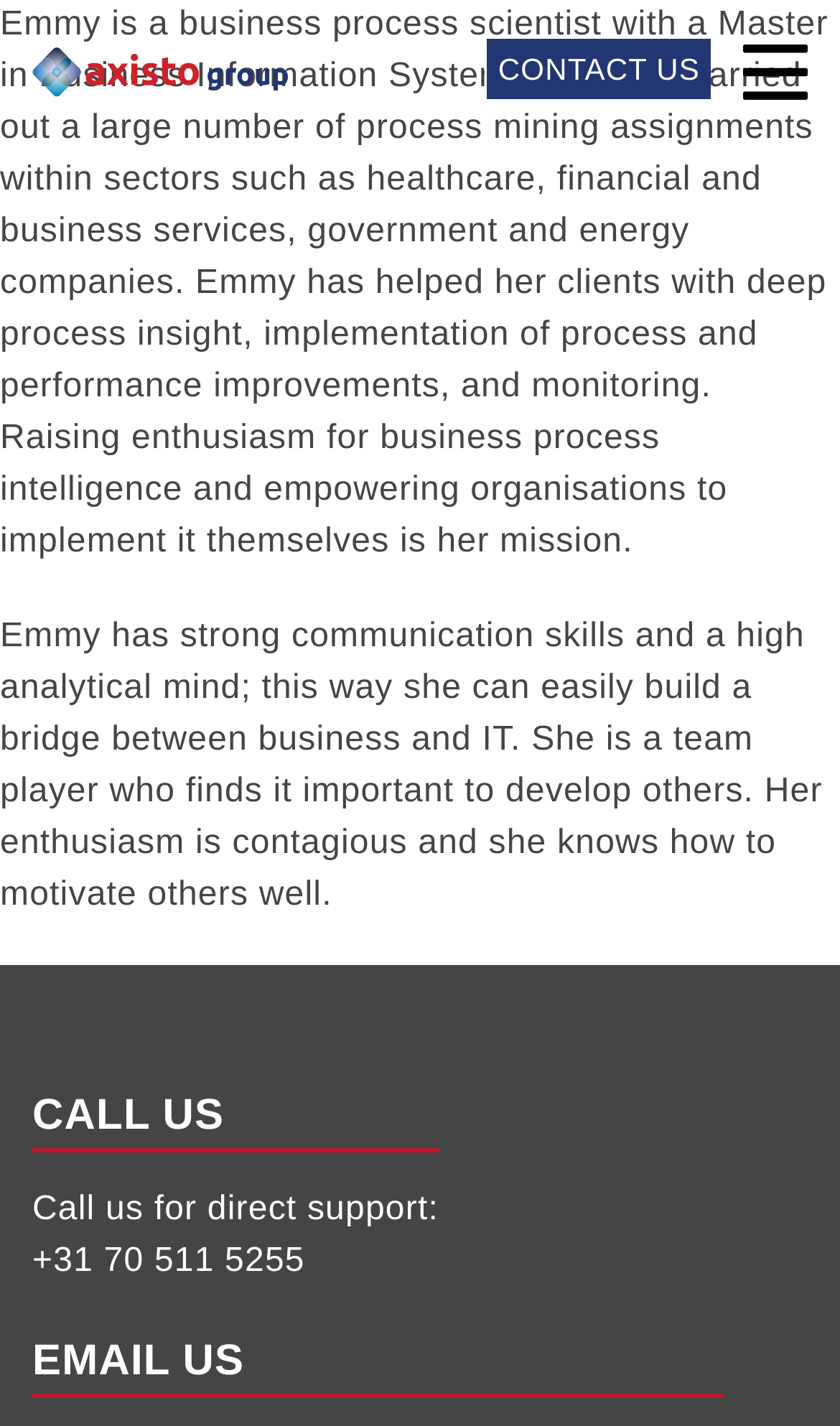What is Emmy's profession?
Using the image as a reference, deliver a detailed and thorough answer to the question.

Based on the webpage content, Emmy is described as a business process scientist with a Master in Business Information Systems, indicating her profession.